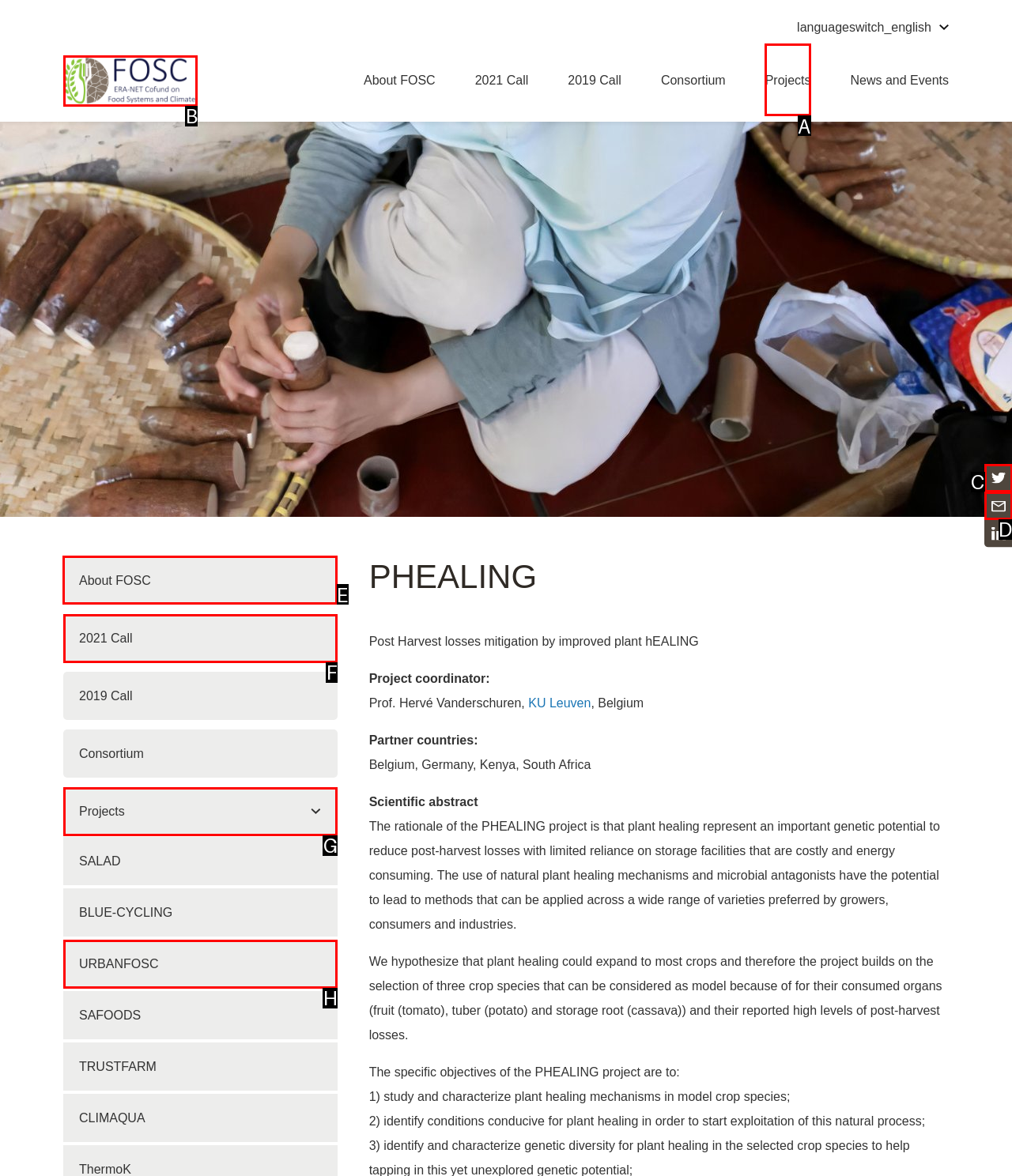Provide the letter of the HTML element that you need to click on to perform the task: Visit the About FOSC page.
Answer with the letter corresponding to the correct option.

E